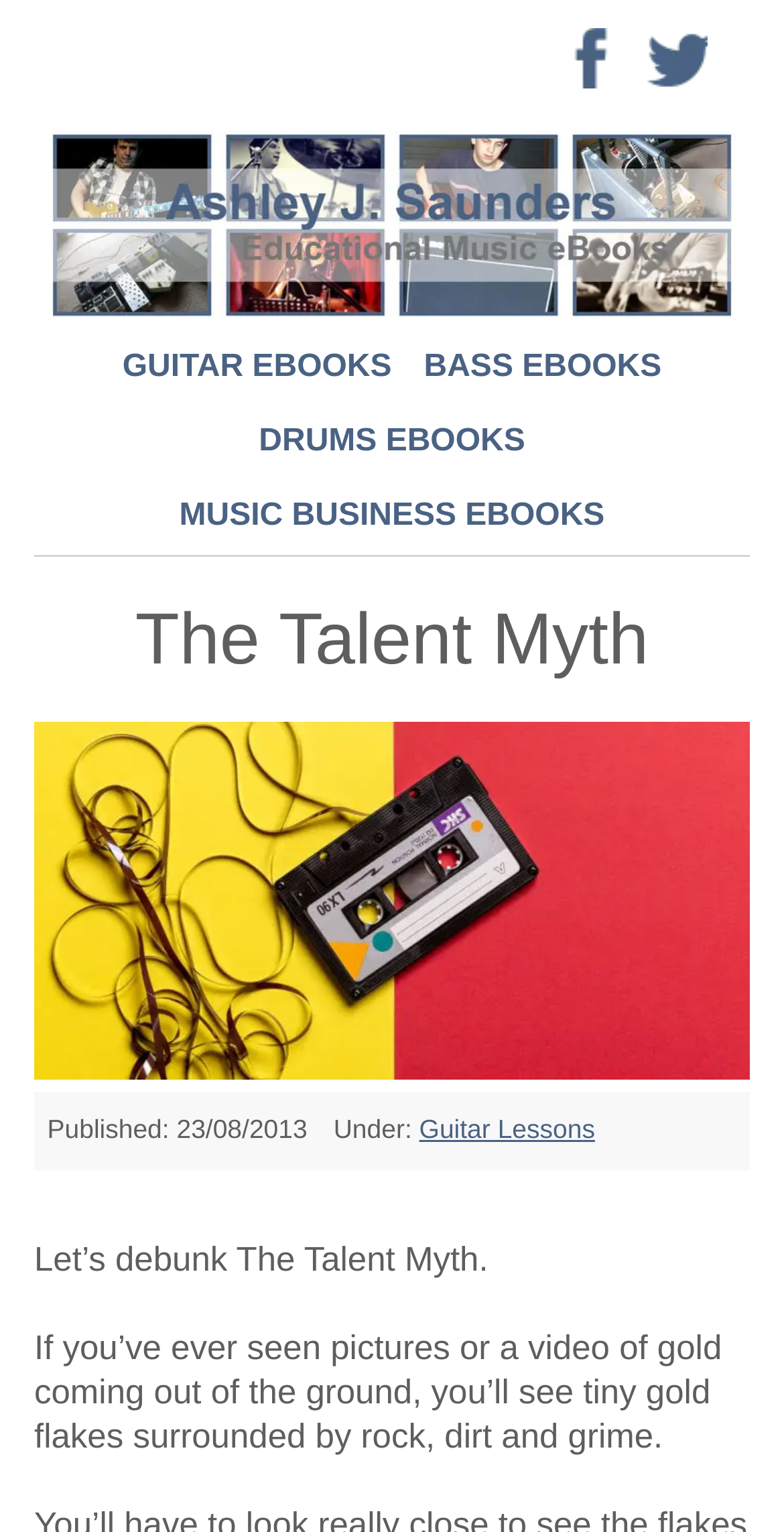Respond to the question below with a single word or phrase:
What is the category of the article?

Guitar Lessons